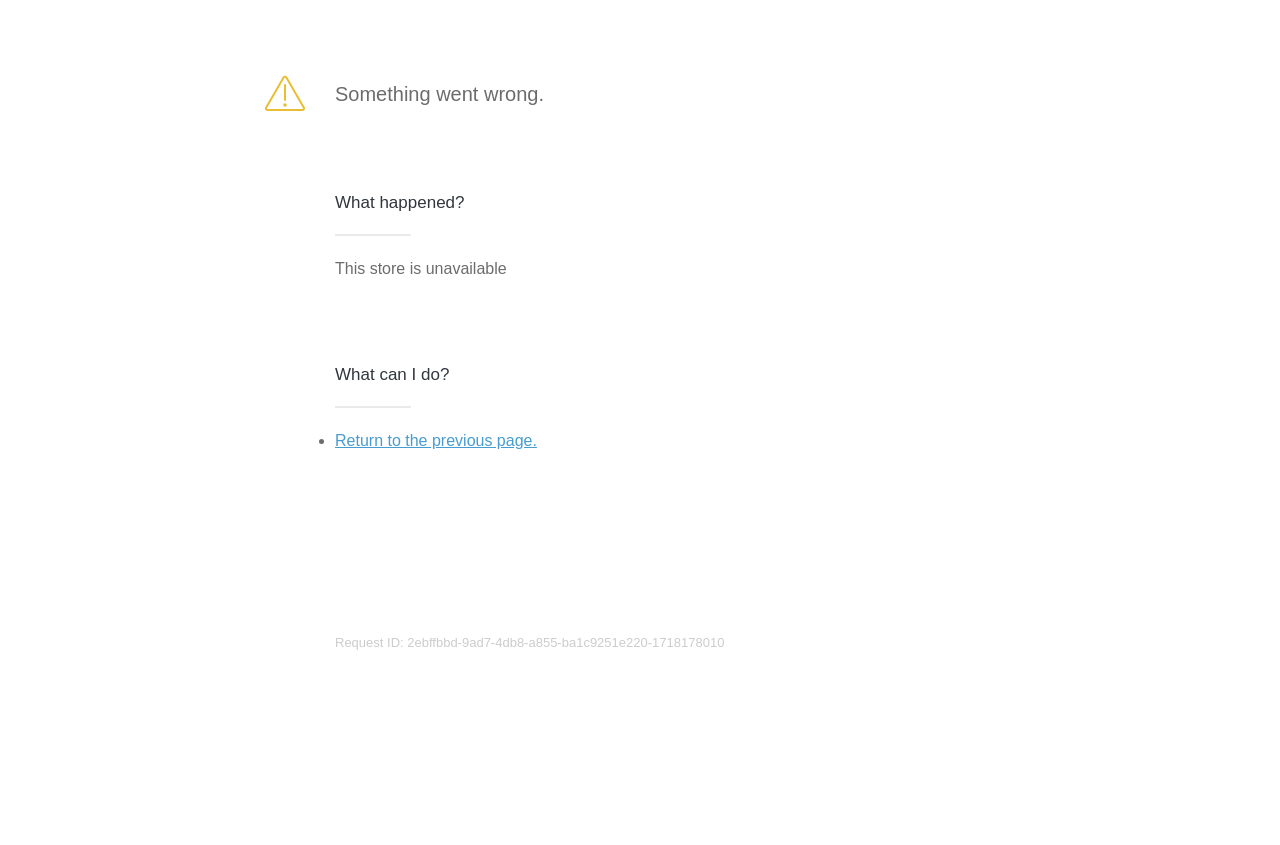How many options are provided to resolve the issue?
Using the visual information, respond with a single word or phrase.

One